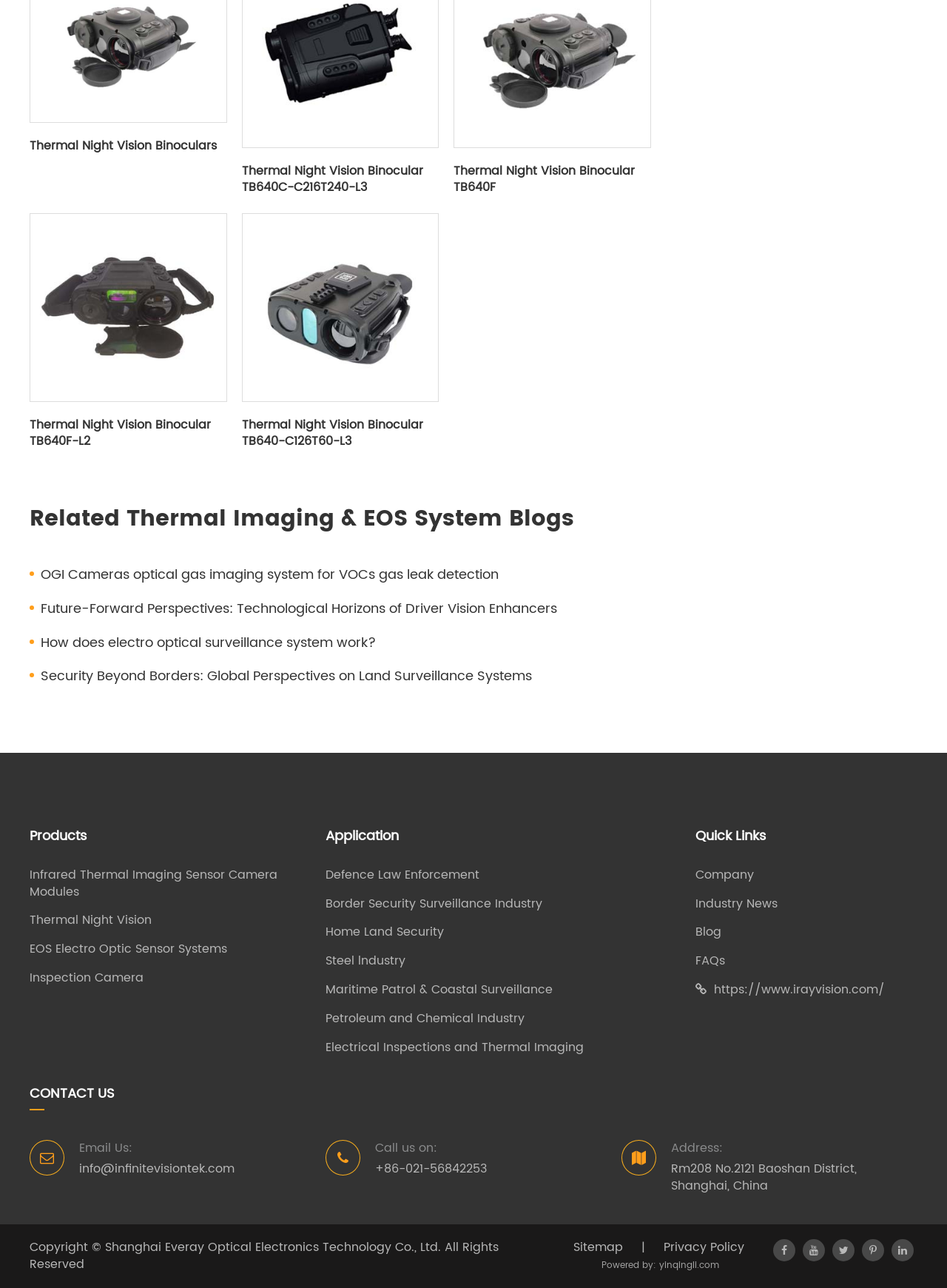Extract the bounding box coordinates of the UI element described by: "Border Security Surveillance Industry". The coordinates should include four float numbers ranging from 0 to 1, e.g., [left, top, right, bottom].

[0.344, 0.695, 0.734, 0.708]